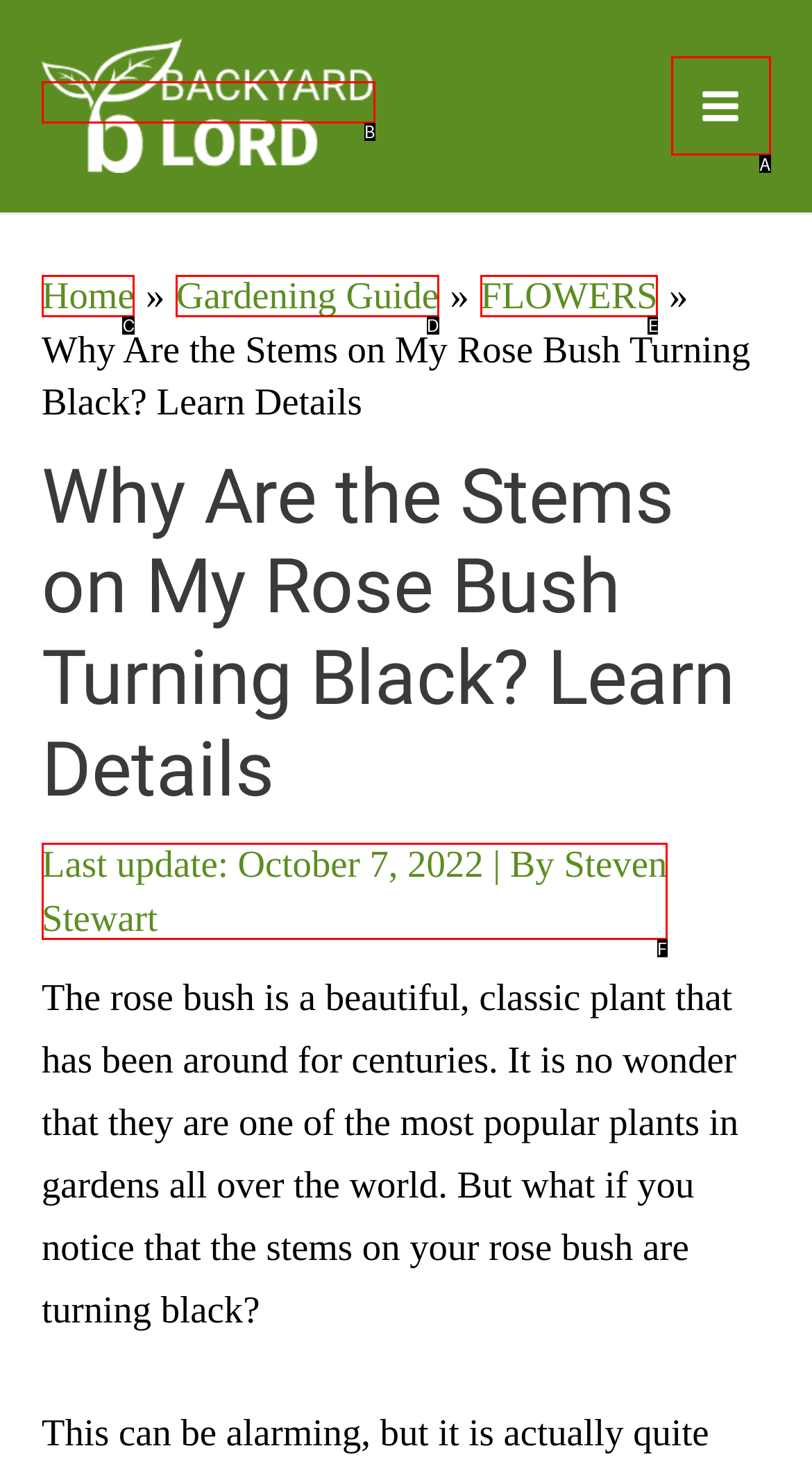Assess the description: alt="backyardlord" and select the option that matches. Provide the letter of the chosen option directly from the given choices.

B